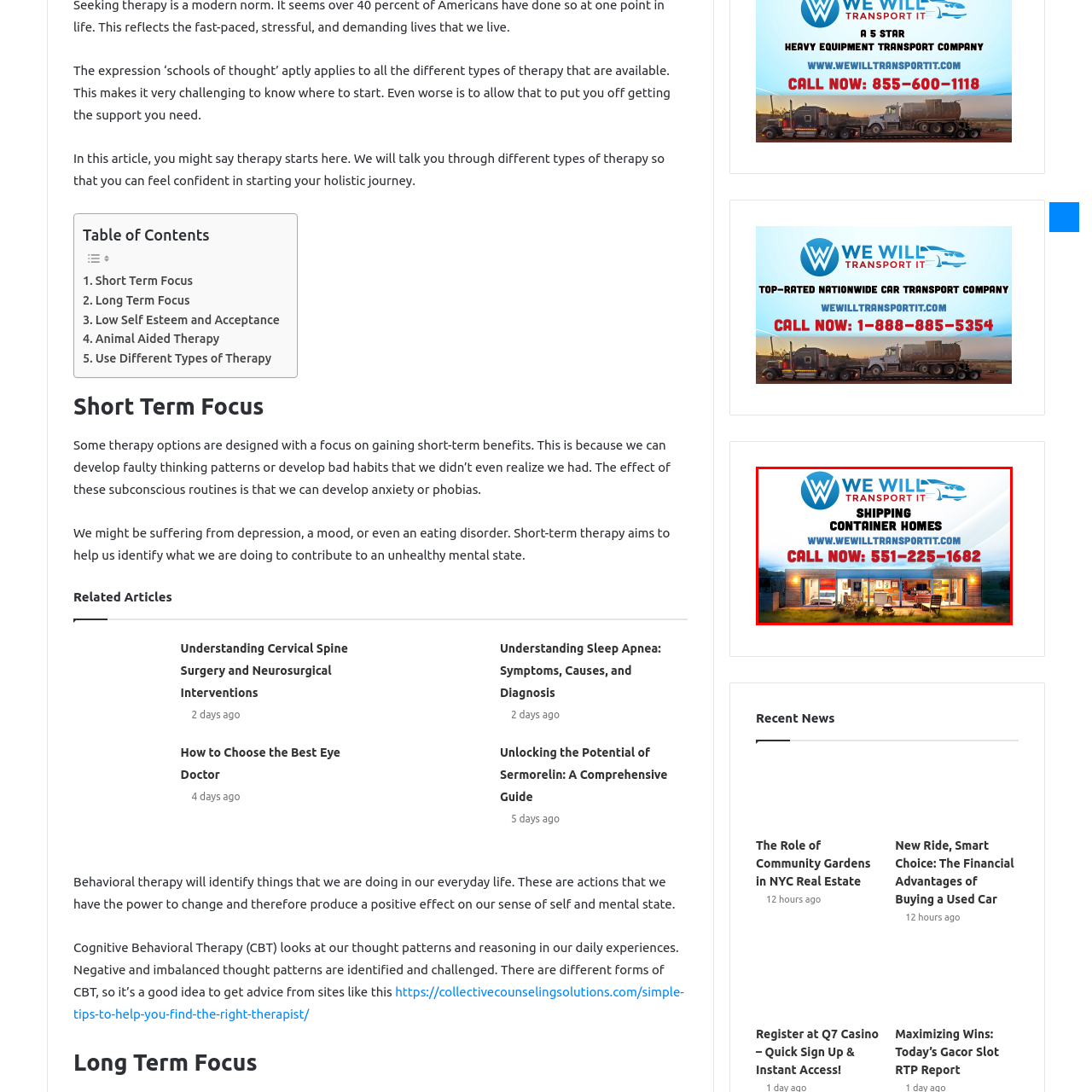Direct your attention to the red-outlined image and answer the question in a word or phrase: What is the purpose of the red text?

To urge immediate action